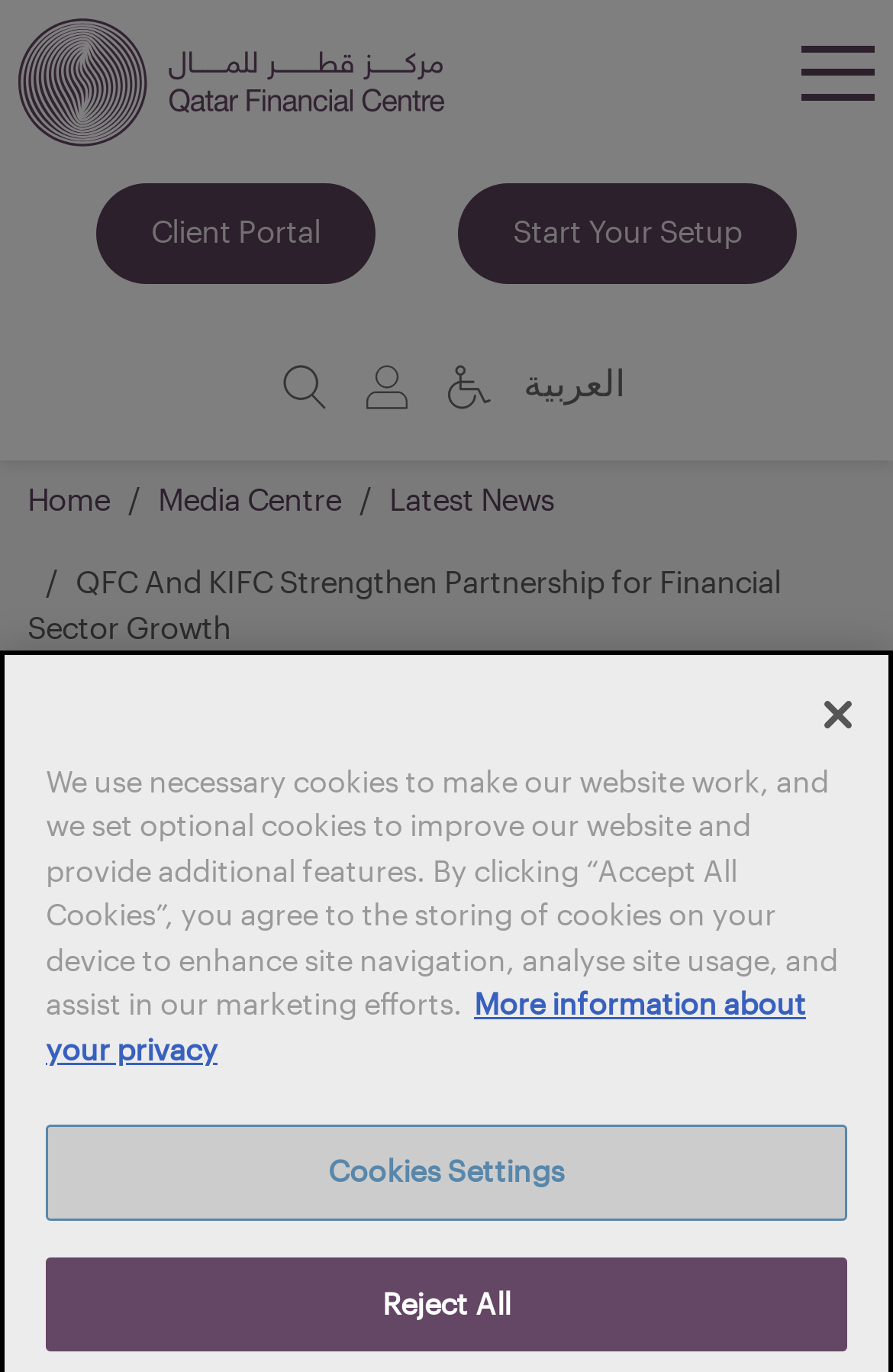How many images are available in the top navigation bar?
Please provide a single word or phrase in response based on the screenshot.

3